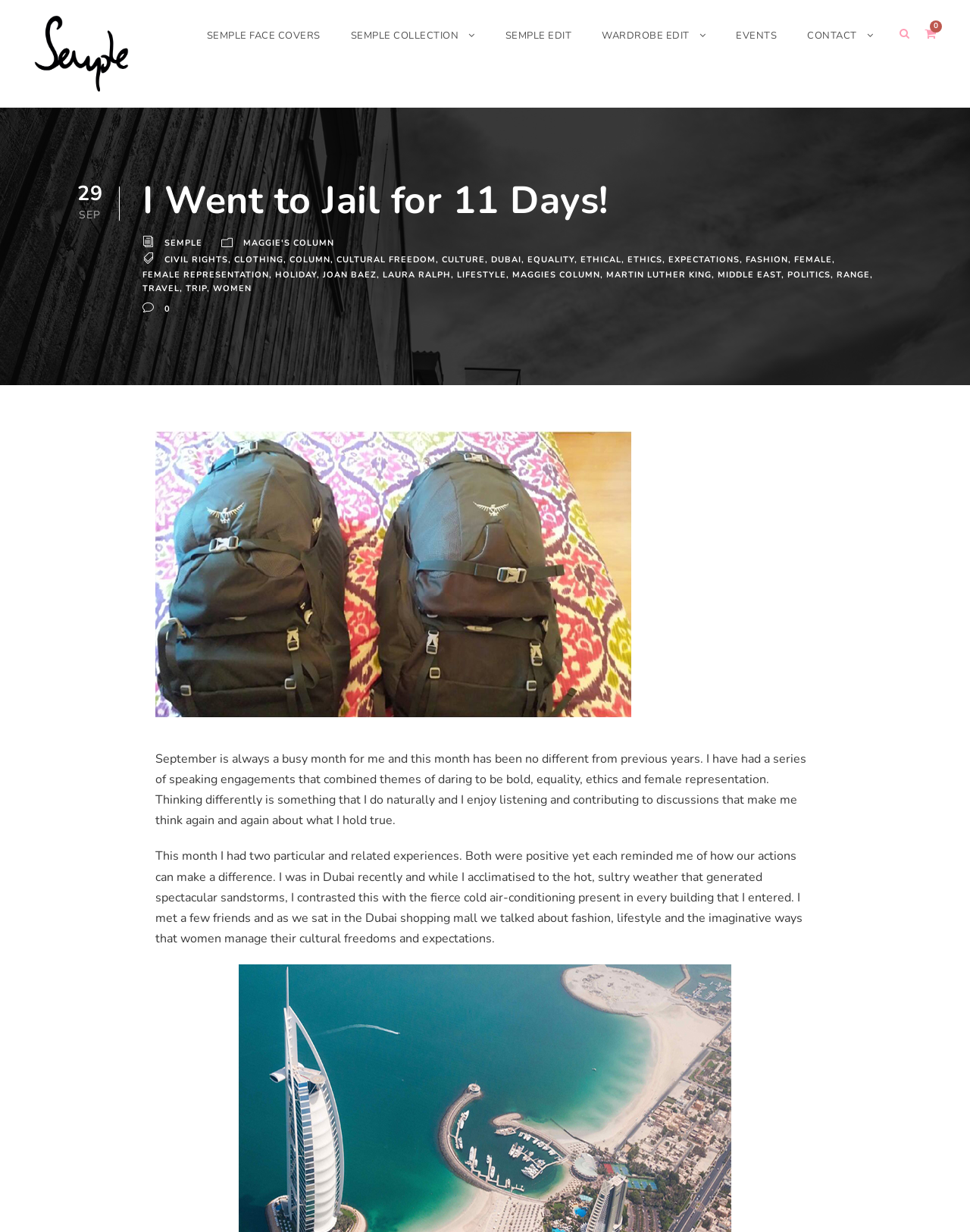Locate the bounding box coordinates of the element I should click to achieve the following instruction: "Read the article about Maggie's experience in Dubai".

[0.16, 0.688, 0.827, 0.769]